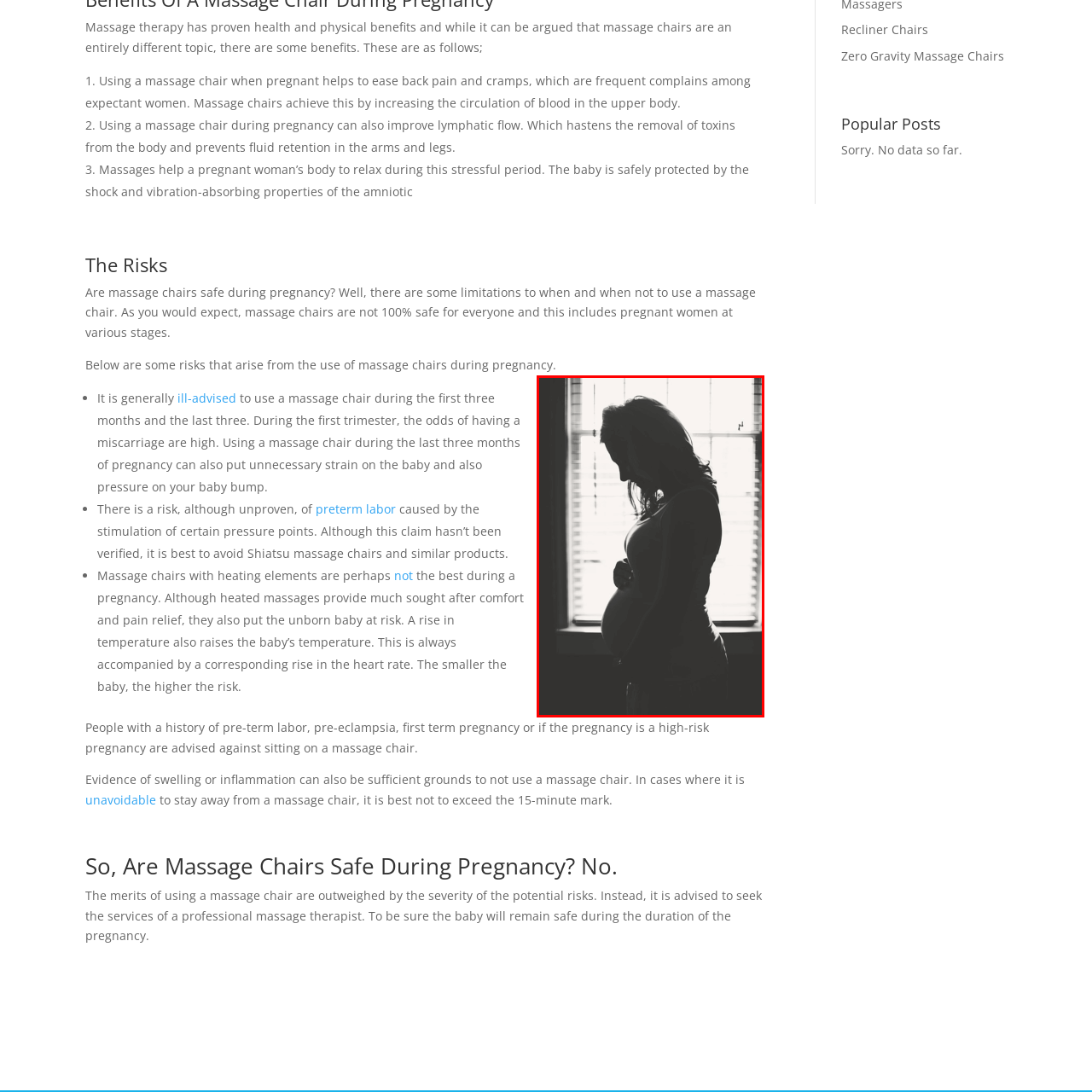Direct your gaze to the image circumscribed by the red boundary and deliver a thorough answer to the following question, drawing from the image's details: 
What is the main concern during pregnancy?

The accompanying text emphasizes the need for caution during pregnancy, particularly in the early and late stages, where the safety of both the mother and the baby is paramount, suggesting that their well-being is the main concern.